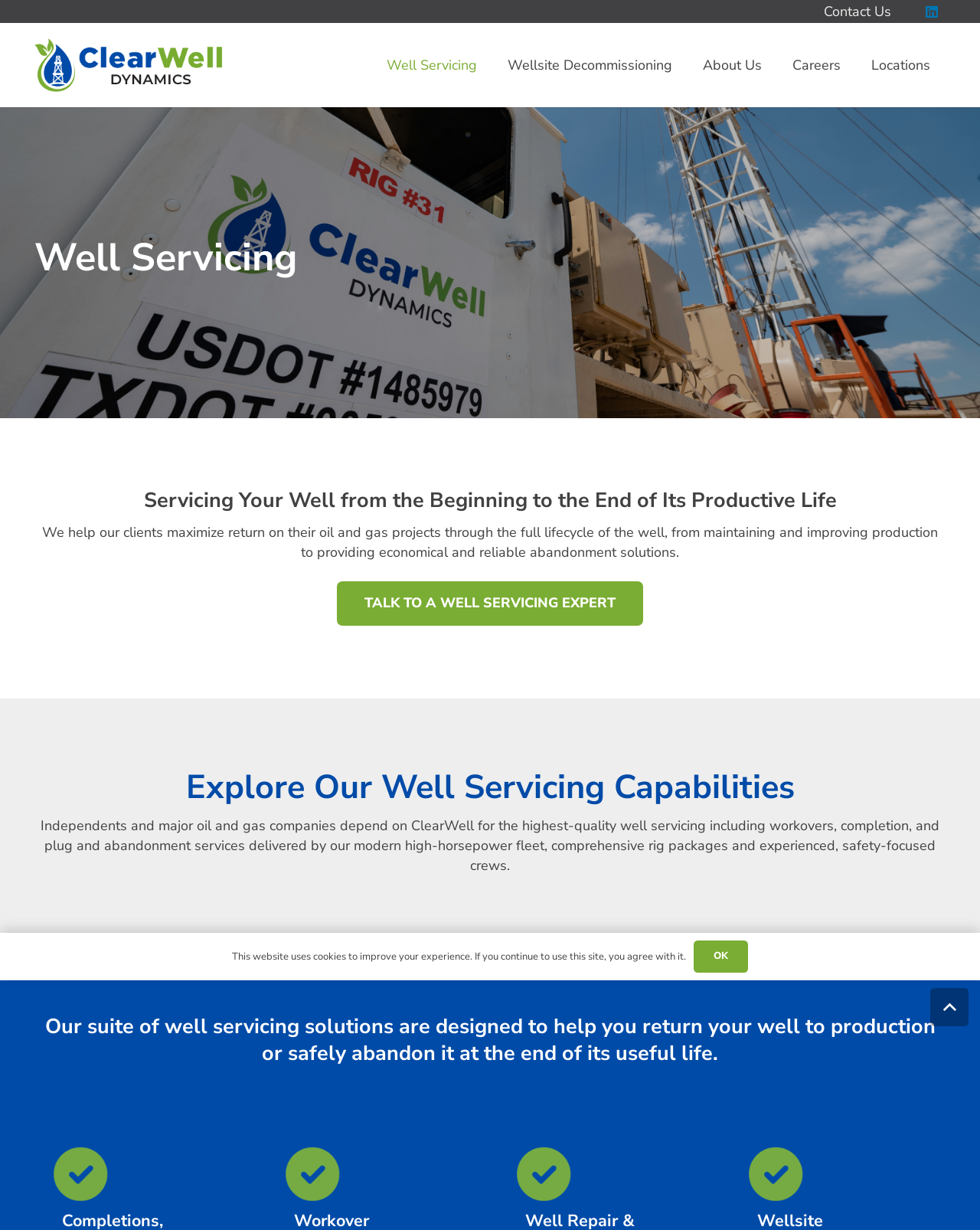Identify the bounding box coordinates for the element that needs to be clicked to fulfill this instruction: "Click on the button 'ثبت دیدگاه'". Provide the coordinates in the format of four float numbers between 0 and 1: [left, top, right, bottom].

None